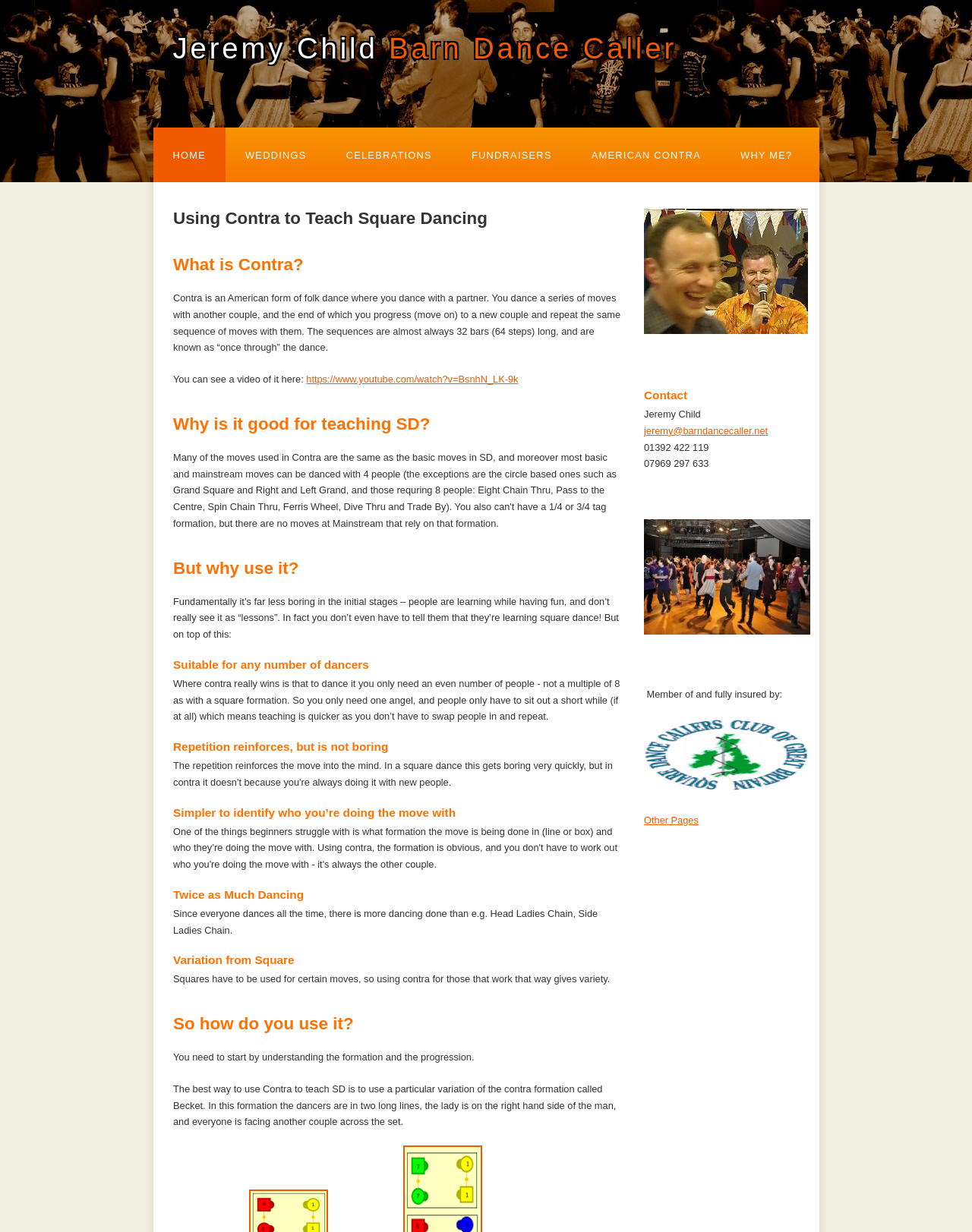Determine the bounding box coordinates in the format (top-left x, top-left y, bottom-right x, bottom-right y). Ensure all values are floating point numbers between 0 and 1. Identify the bounding box of the UI element described by: Jeremy Child Barn Dance Caller

[0.178, 0.012, 0.696, 0.052]